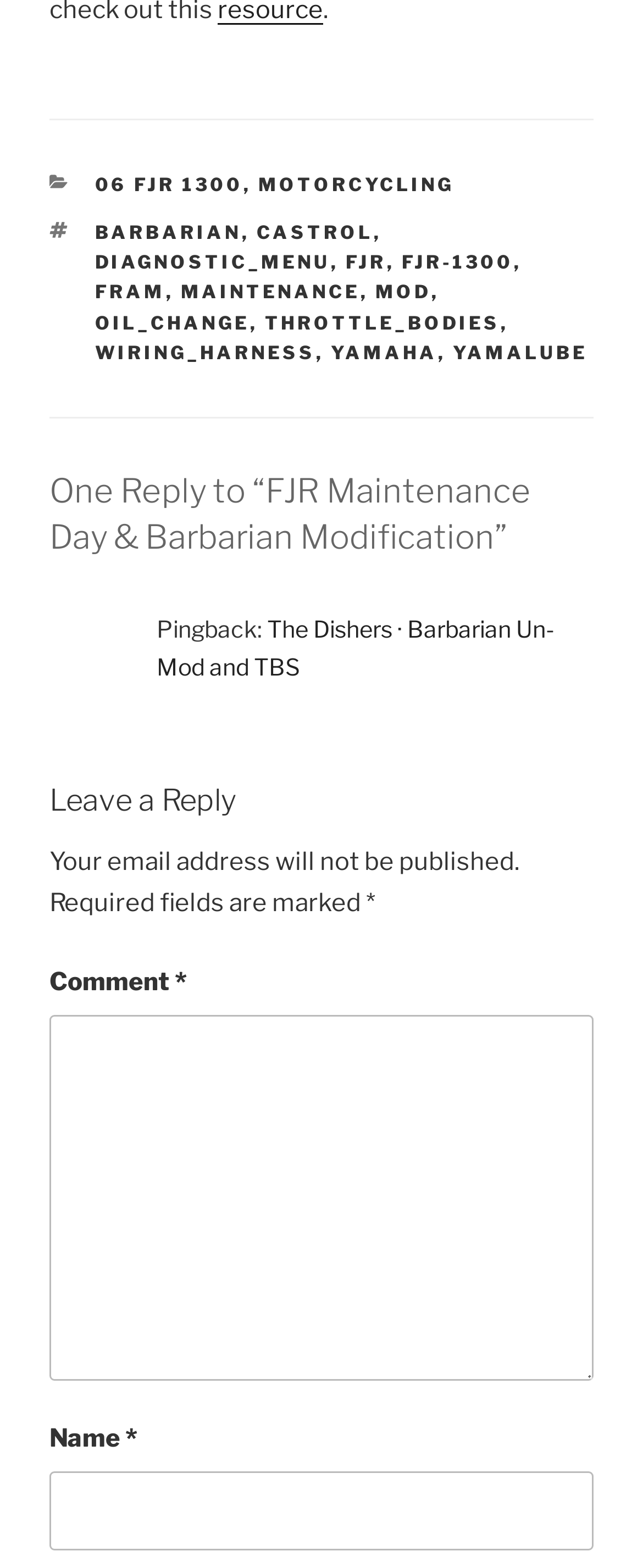Please locate the UI element described by "Motorcycling" and provide its bounding box coordinates.

[0.401, 0.11, 0.706, 0.125]